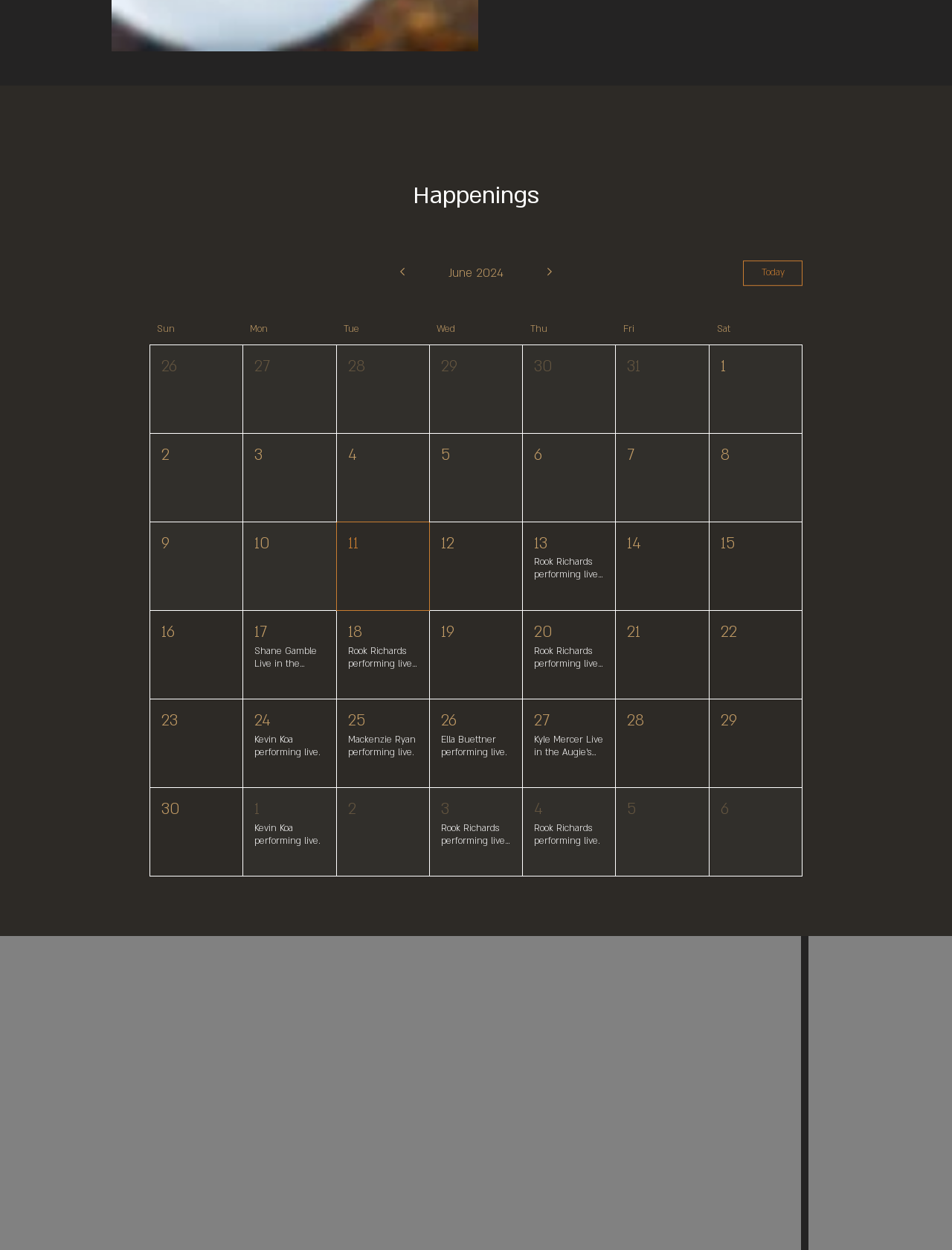Calculate the bounding box coordinates for the UI element based on the following description: "Today". Ensure the coordinates are four float numbers between 0 and 1, i.e., [left, top, right, bottom].

[0.78, 0.209, 0.843, 0.229]